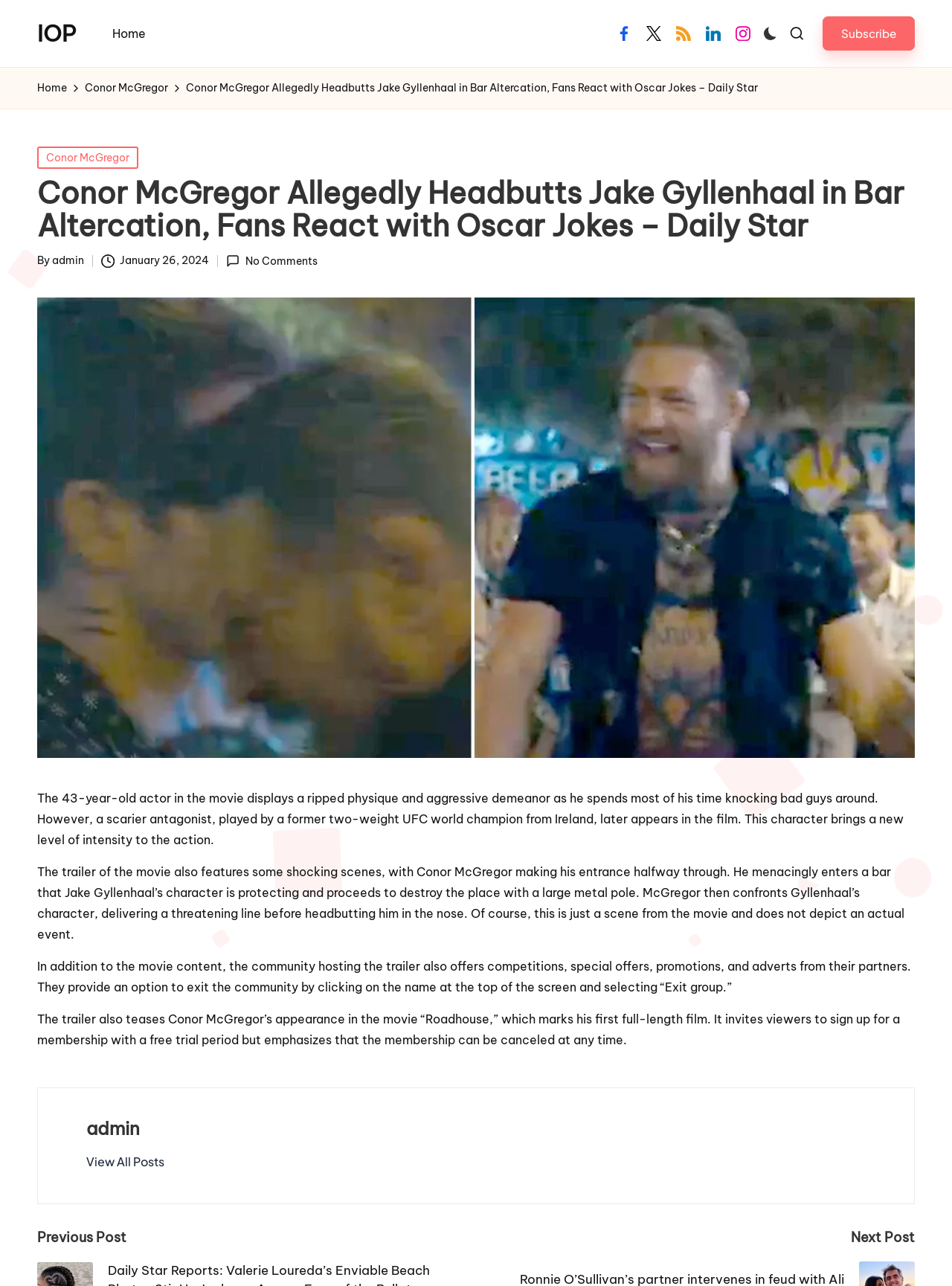Please locate the bounding box coordinates for the element that should be clicked to achieve the following instruction: "Scroll to top". Ensure the coordinates are given as four float numbers between 0 and 1, i.e., [left, top, right, bottom].

[0.953, 0.72, 0.984, 0.743]